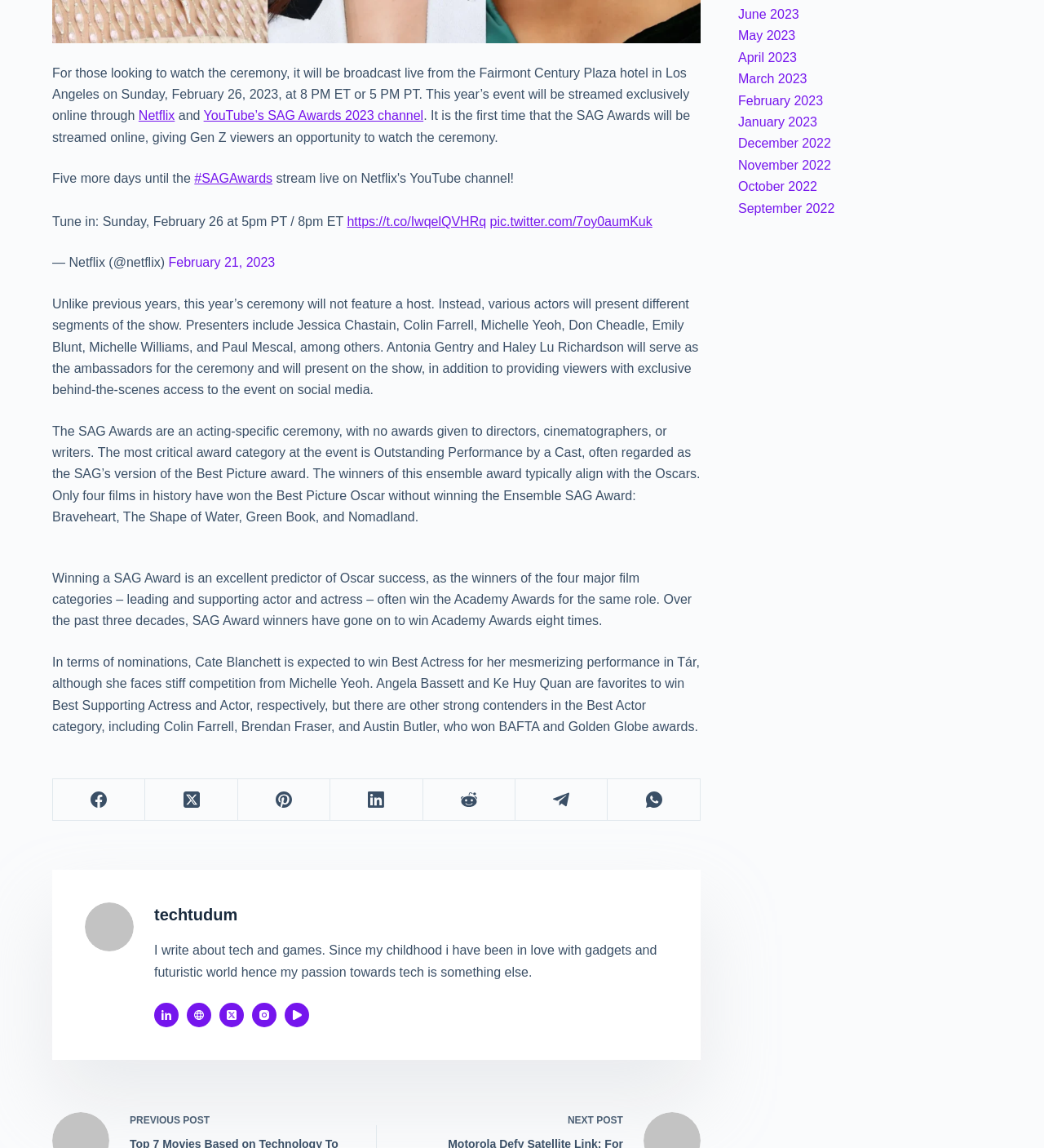Please find the bounding box coordinates of the element that needs to be clicked to perform the following instruction: "Follow Netflix on Twitter". The bounding box coordinates should be four float numbers between 0 and 1, represented as [left, top, right, bottom].

[0.05, 0.223, 0.161, 0.235]